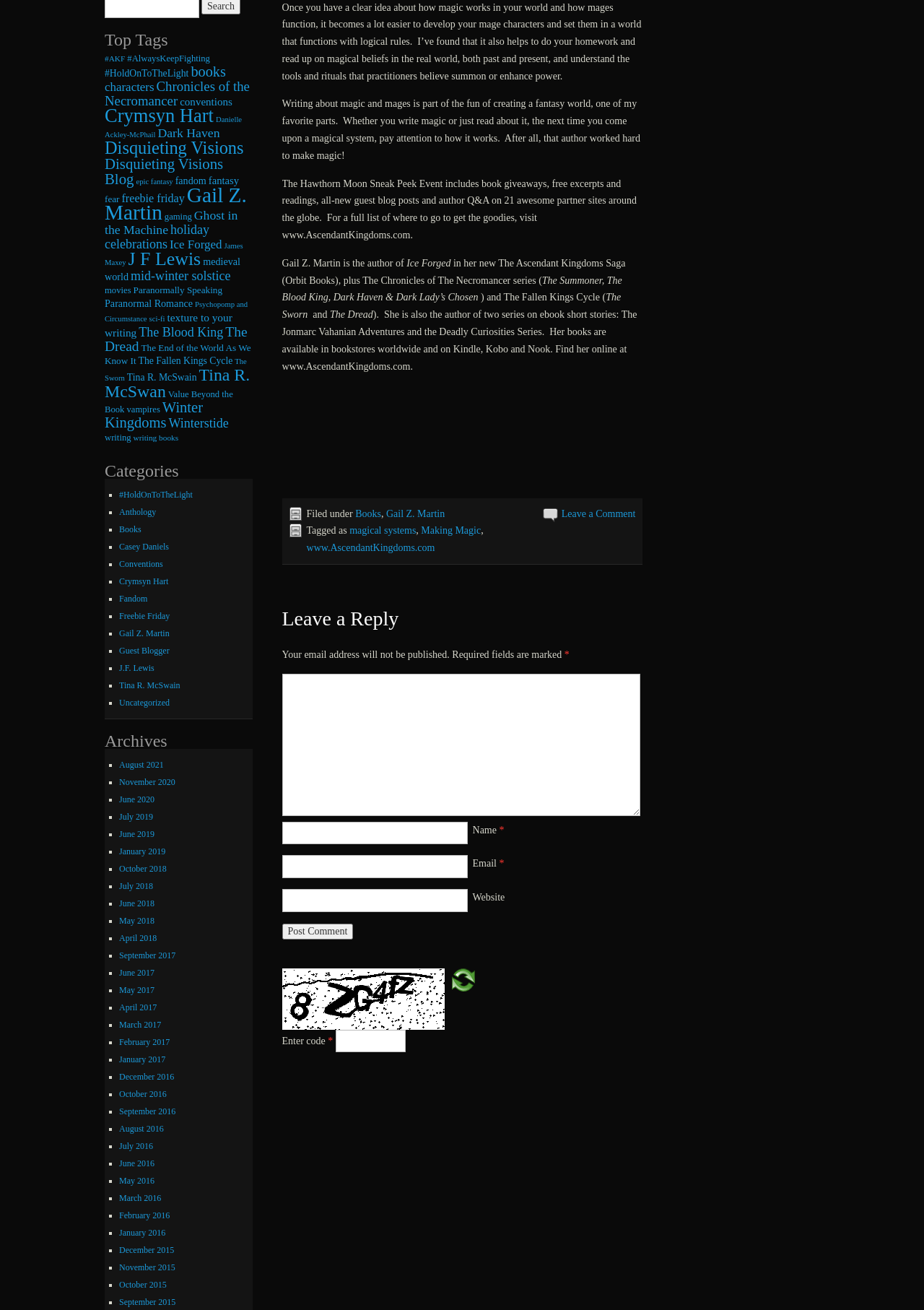Point out the bounding box coordinates of the section to click in order to follow this instruction: "View books by Gail Z. Martin".

[0.385, 0.388, 0.412, 0.396]